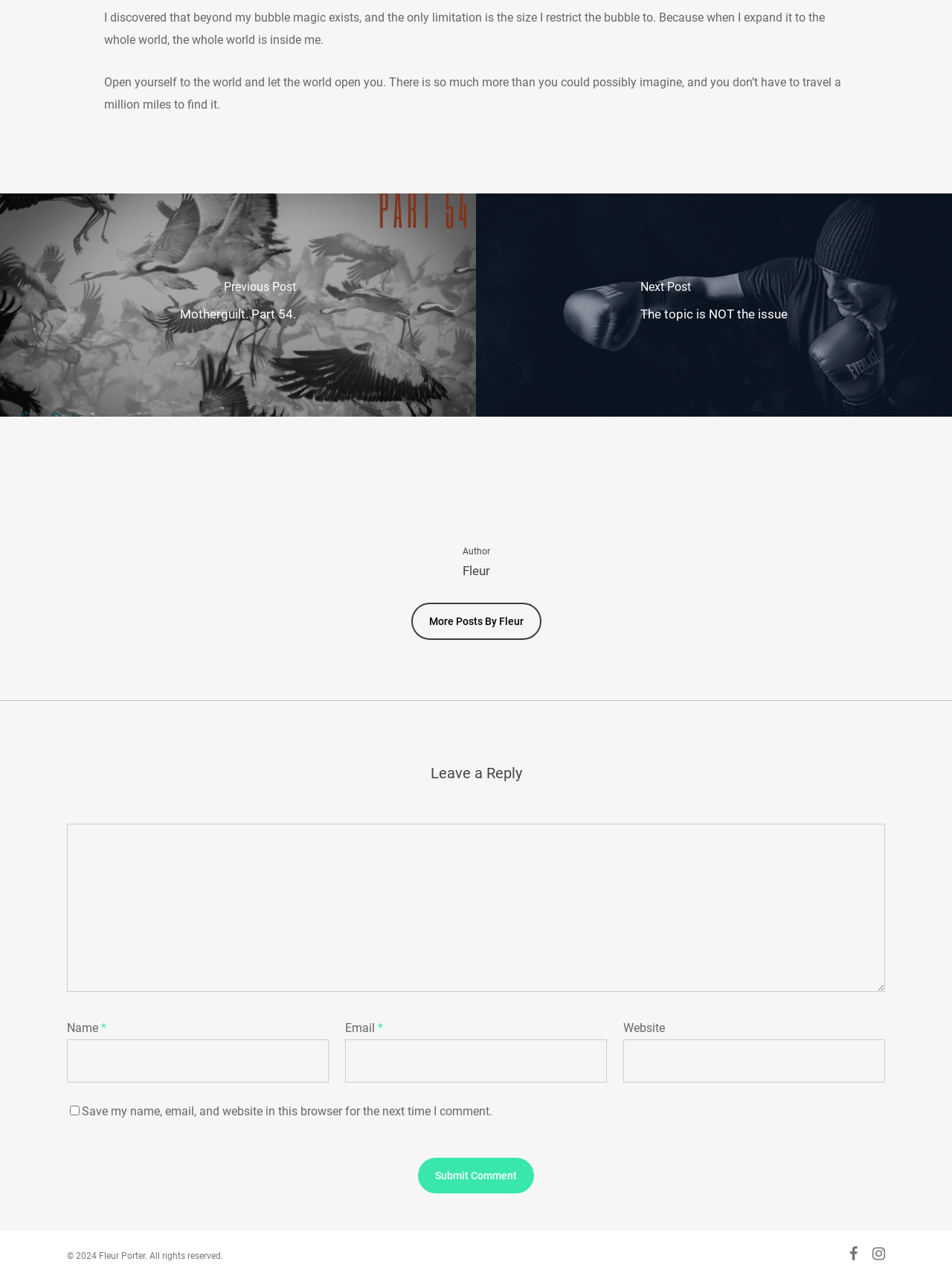What is the copyright information on this webpage?
Based on the screenshot, answer the question with a single word or phrase.

© 2024 Fleur Porter. All rights reserved.